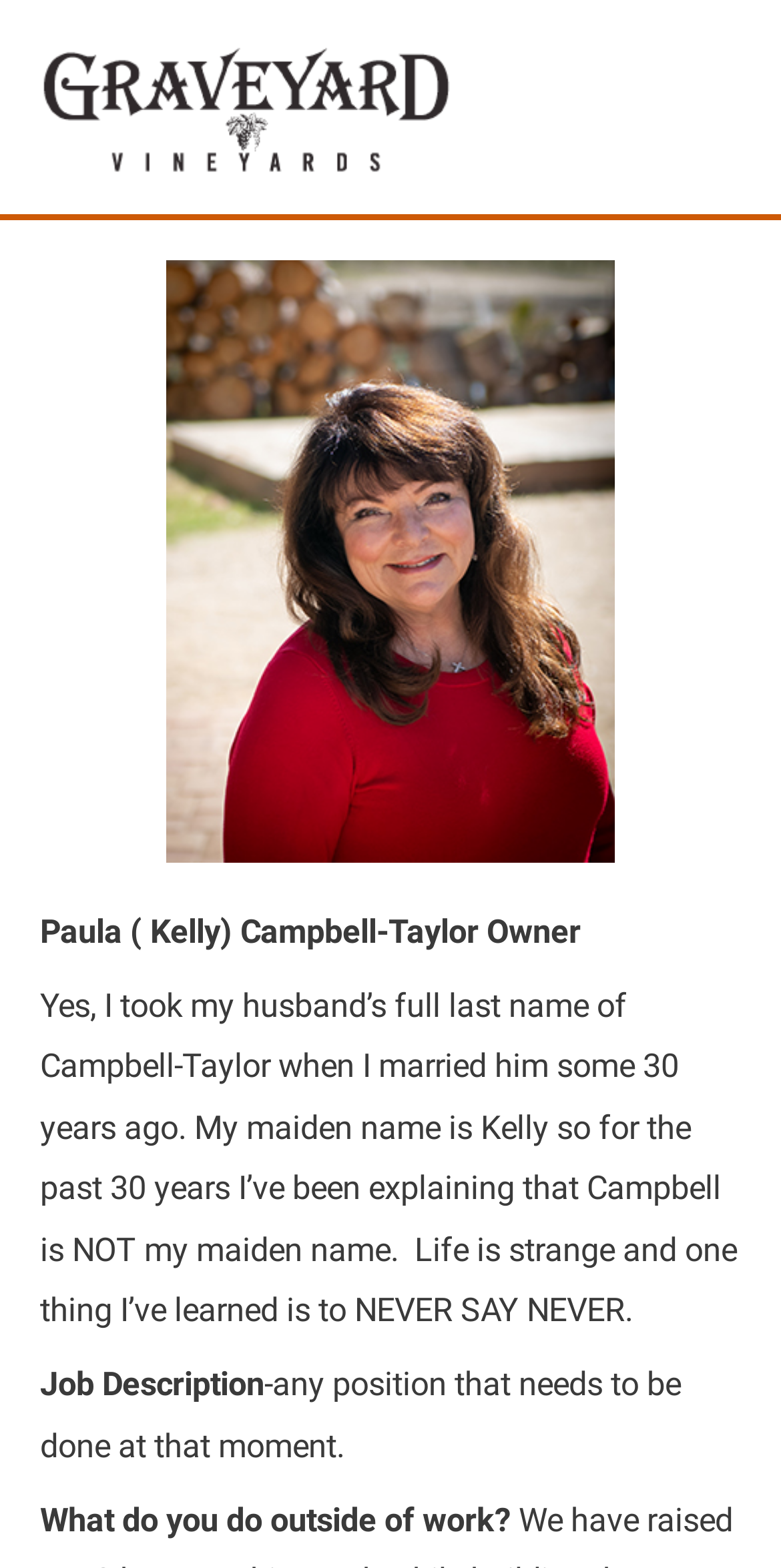How many paragraphs of text are there?
Based on the image, provide a one-word or brief-phrase response.

3